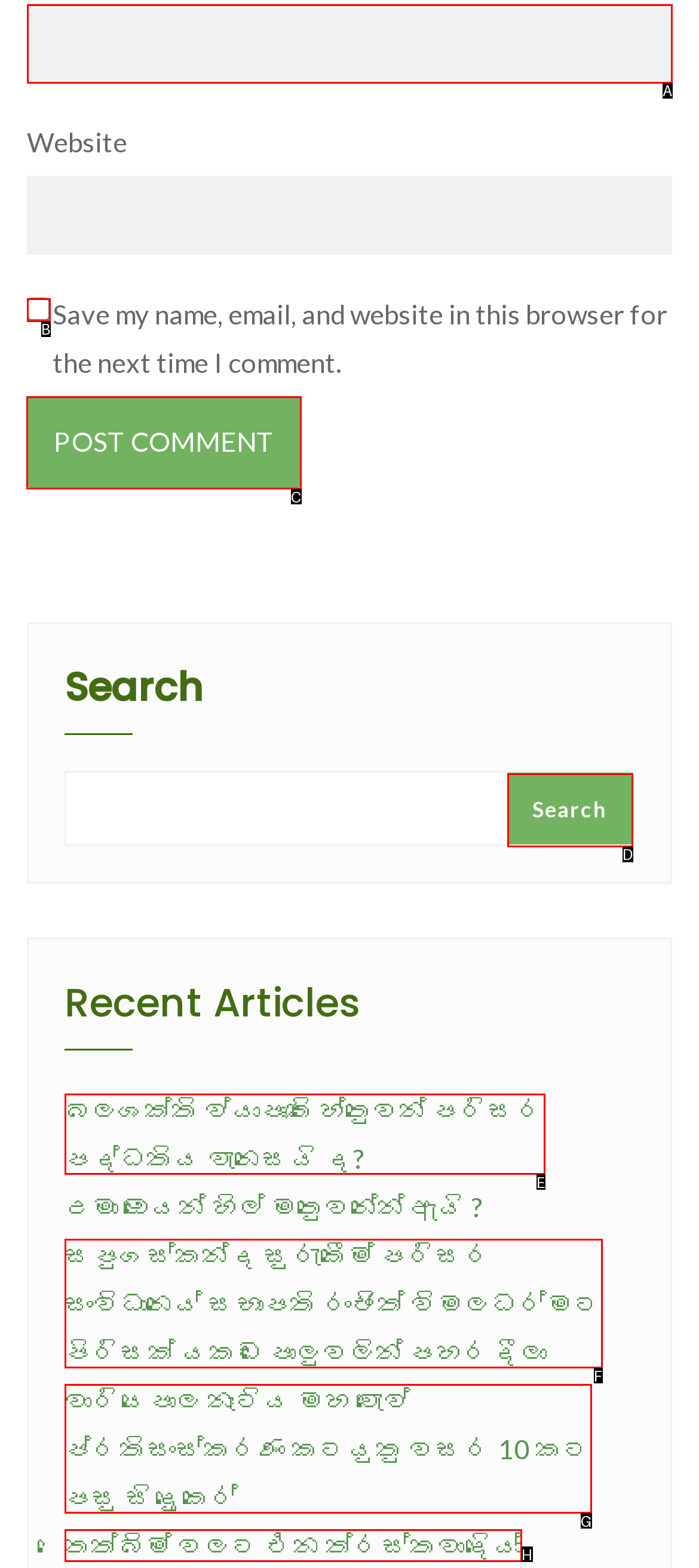Determine which HTML element to click on in order to complete the action: Post a comment.
Reply with the letter of the selected option.

C